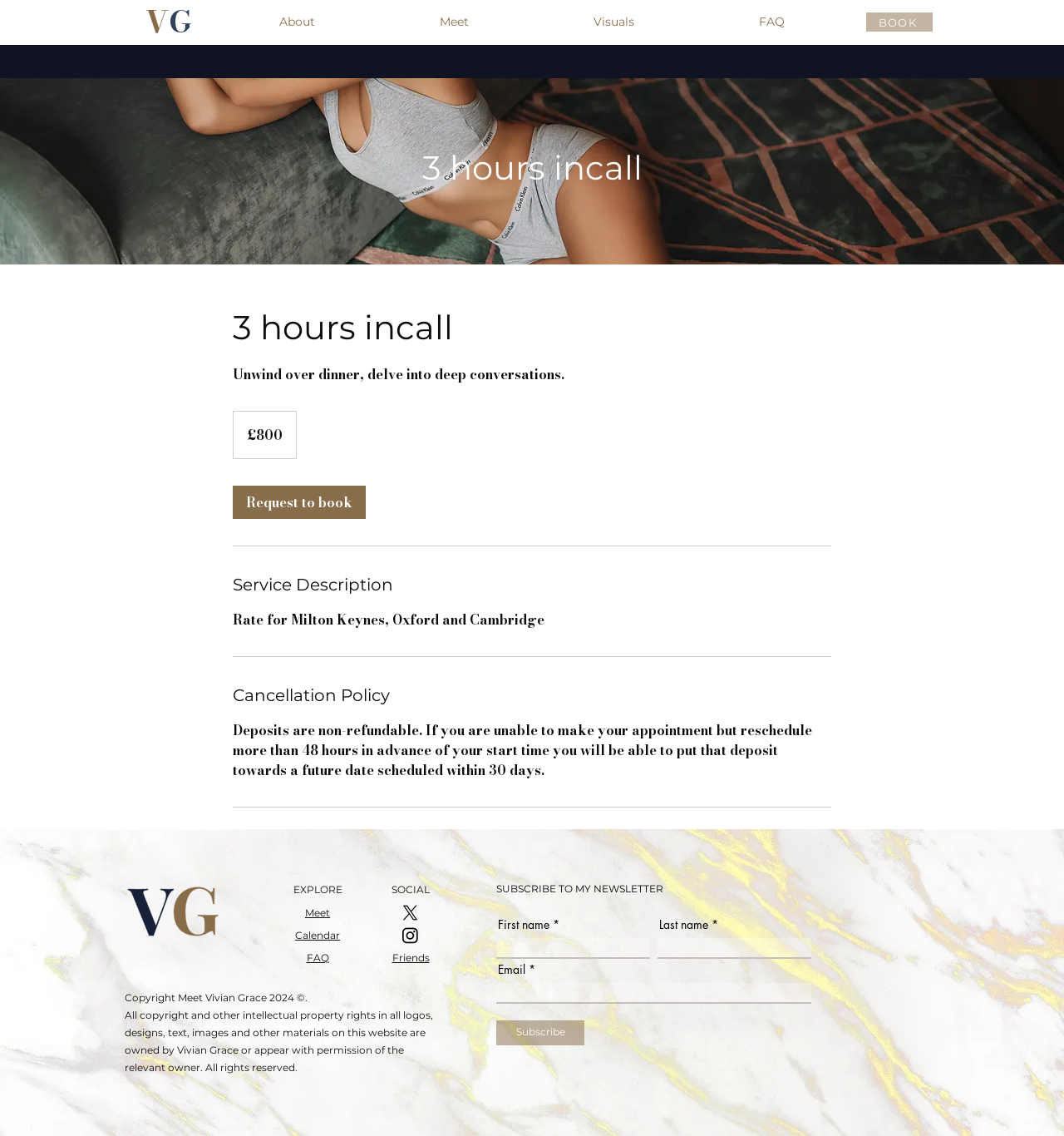Carefully observe the image and respond to the question with a detailed answer:
What can you do with the deposit if you reschedule?

According to the cancellation policy, if you reschedule more than 48 hours in advance of your start time, you will be able to put the deposit towards a future date scheduled within 30 days.